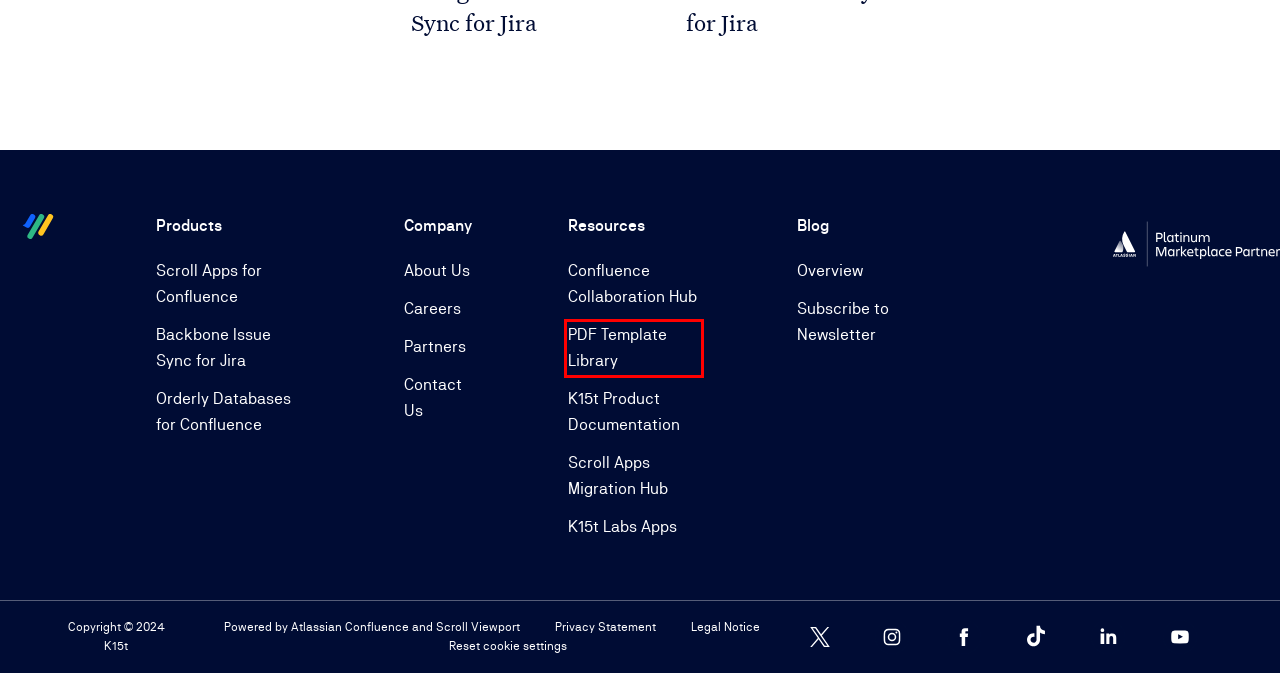Examine the screenshot of a webpage with a red rectangle bounding box. Select the most accurate webpage description that matches the new webpage after clicking the element within the bounding box. Here are the candidates:
A. Scroll Apps for Confluence
B. Confluence Collaboration Hub | Powered by K15t
C. Scroll Apps Migration Hub
D. Confluence | Your Remote-Friendly Team Workspace | Atlassian
E. Atlassian Marketplace
F. K15t's Template Library
G. Collaborate on Jira Across Projects and Regions with Data Residency and Backbone Issue Sync for Jira
H. Legal Notice

F